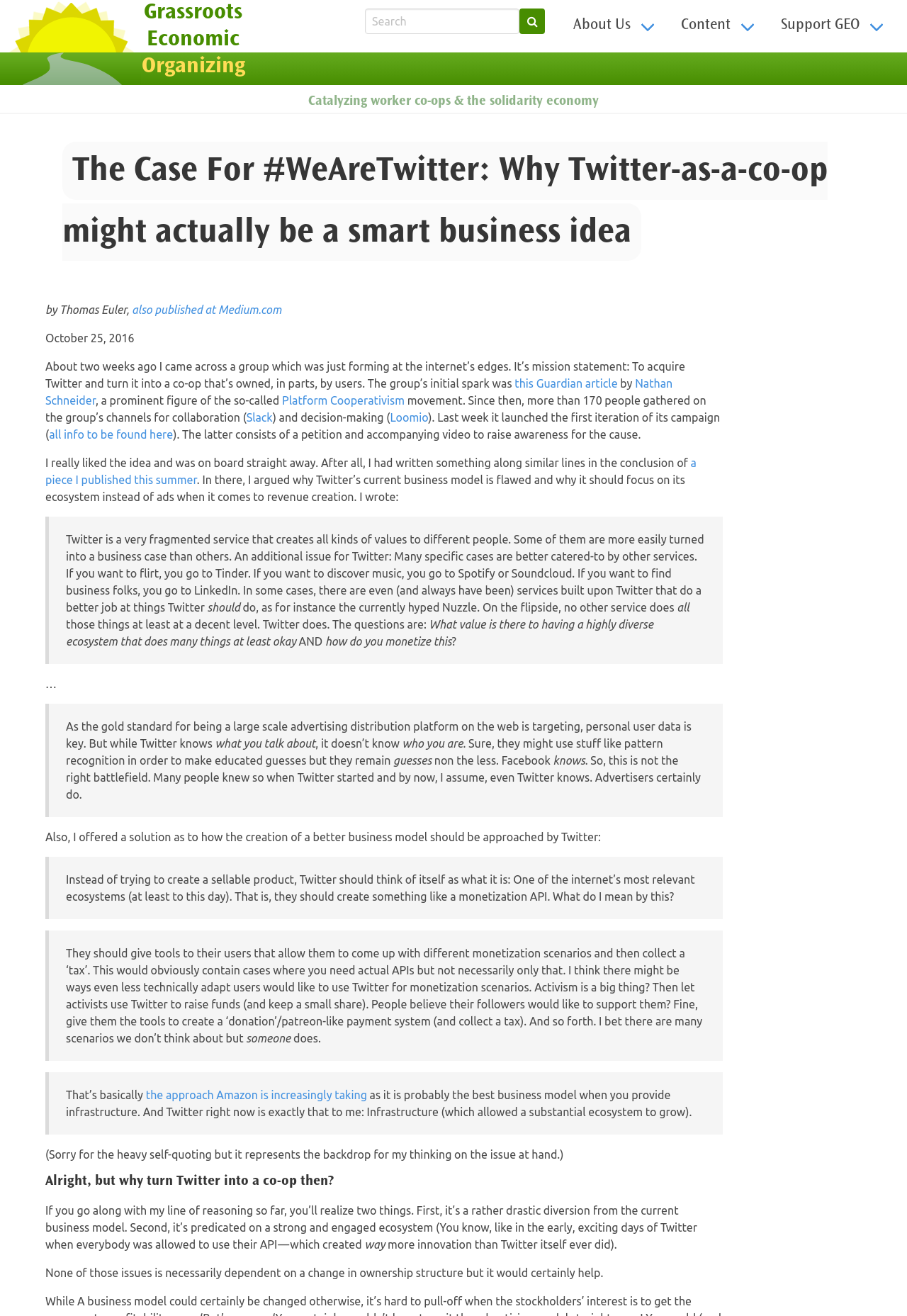Predict the bounding box coordinates of the area that should be clicked to accomplish the following instruction: "Search". The bounding box coordinates should consist of four float numbers between 0 and 1, i.e., [left, top, right, bottom].

[0.402, 0.006, 0.573, 0.026]